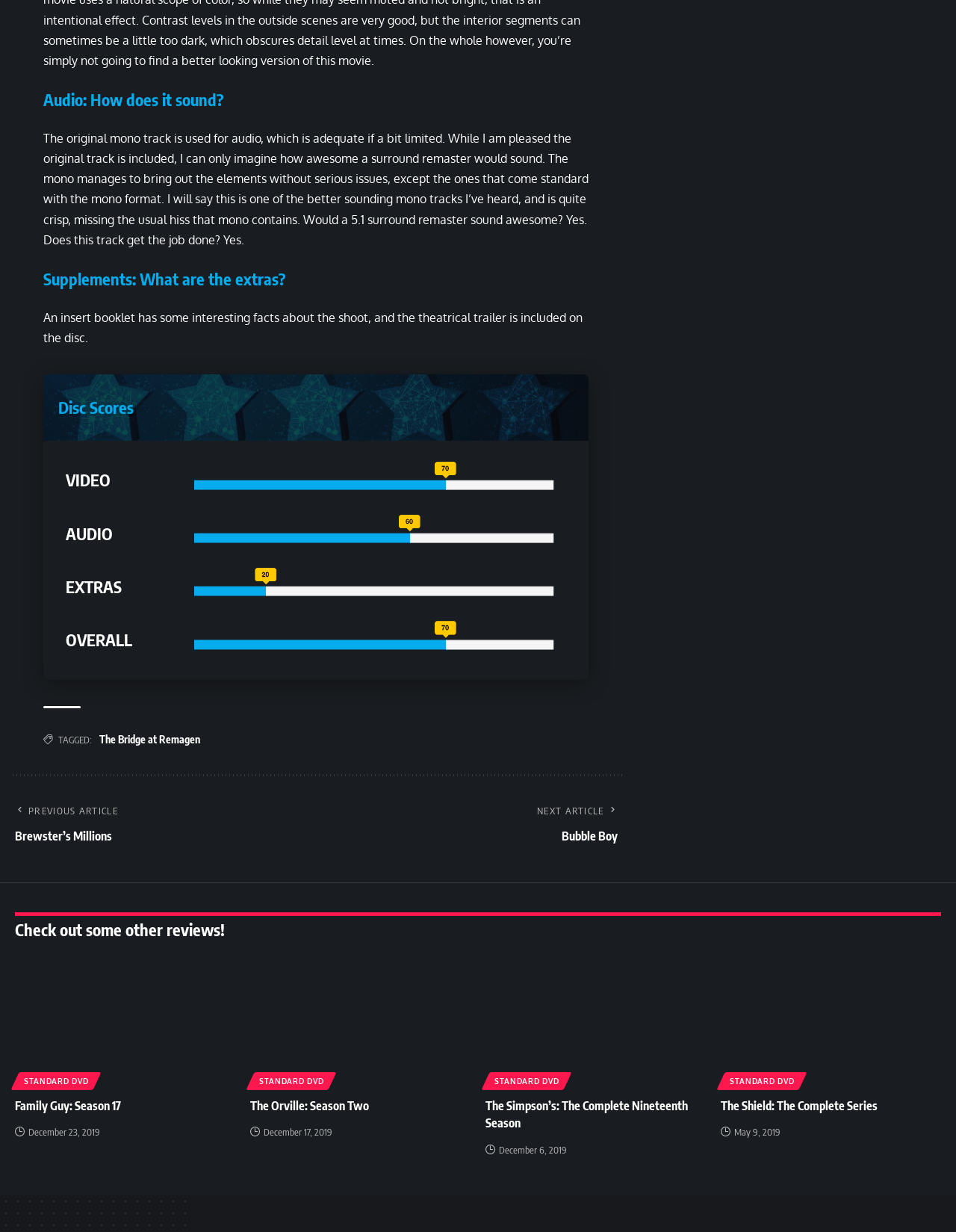Determine the bounding box coordinates of the section to be clicked to follow the instruction: "Click the link to read the review of The Bridge at Remagen". The coordinates should be given as four float numbers between 0 and 1, formatted as [left, top, right, bottom].

[0.104, 0.595, 0.21, 0.605]